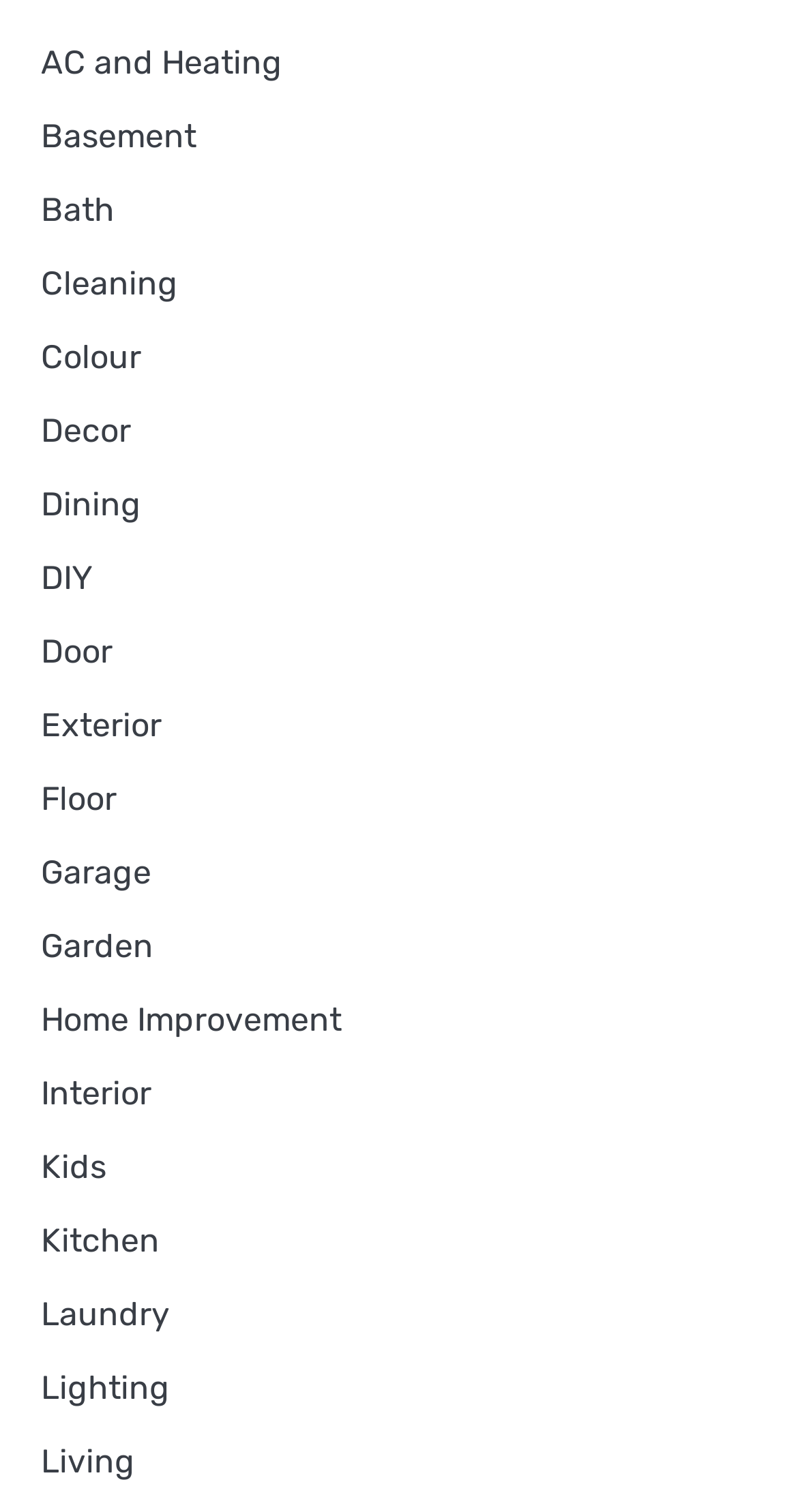Reply to the question below using a single word or brief phrase:
What is the category listed below 'Bath'?

Cleaning